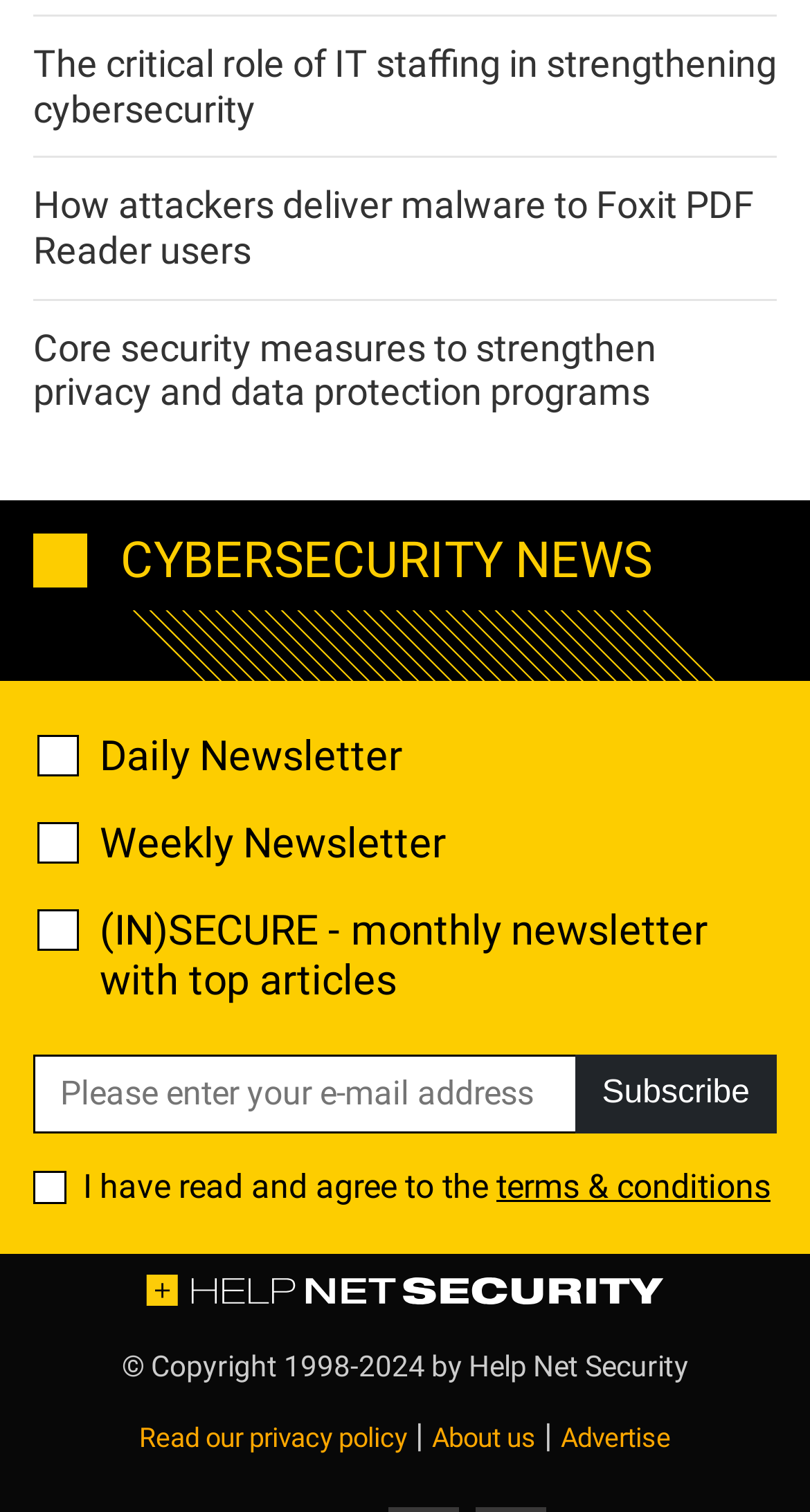Identify and provide the bounding box coordinates of the UI element described: "About us". The coordinates should be formatted as [left, top, right, bottom], with each number being a float between 0 and 1.

[0.533, 0.941, 0.662, 0.962]